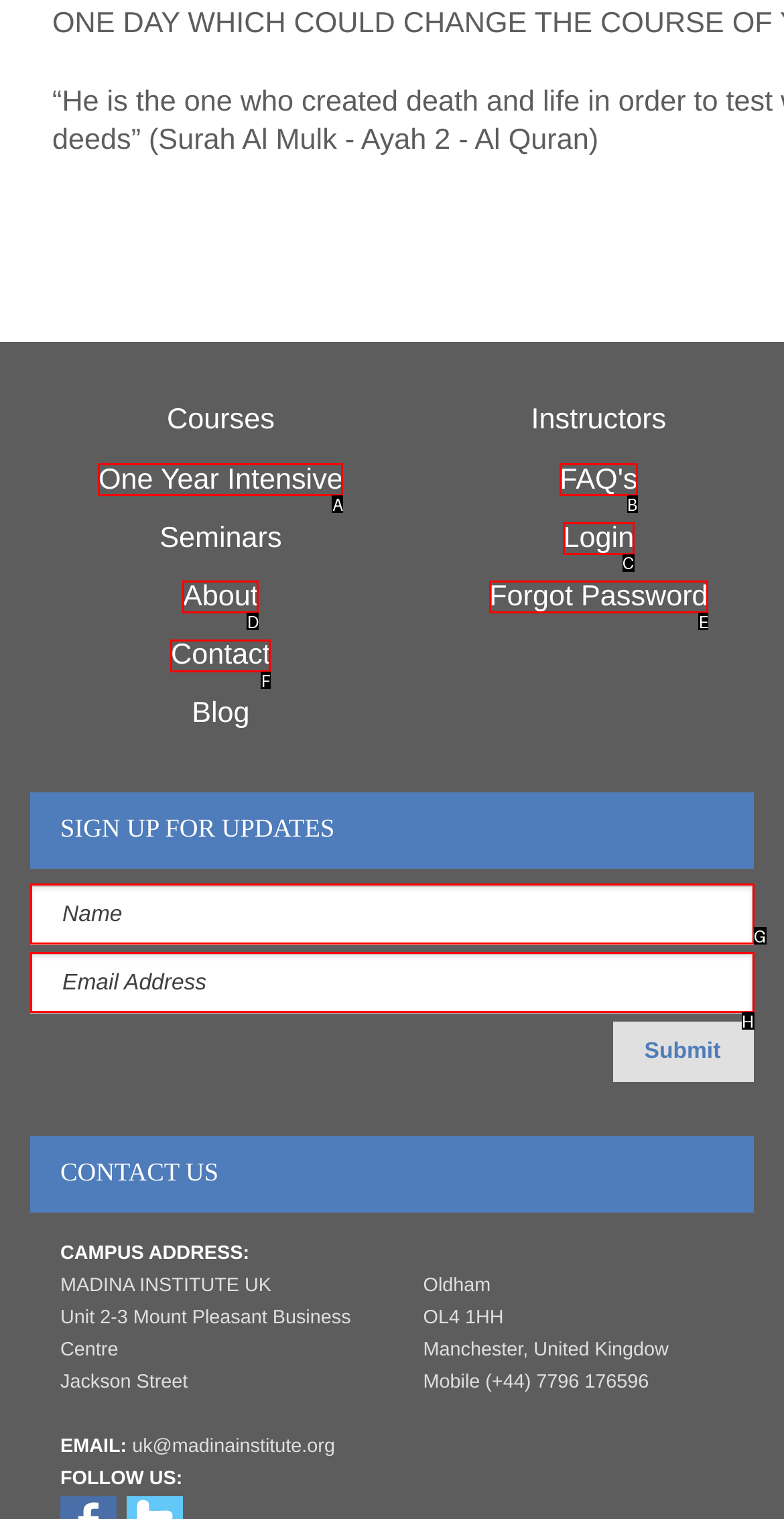Based on the given description: input value="Name" name="ctl00$ctl00$ctl00$ctl00$ContentPlaceHolderDefault$Footer_8$Subscribe_9$txtName" title="Name" value="Name", identify the correct option and provide the corresponding letter from the given choices directly.

G